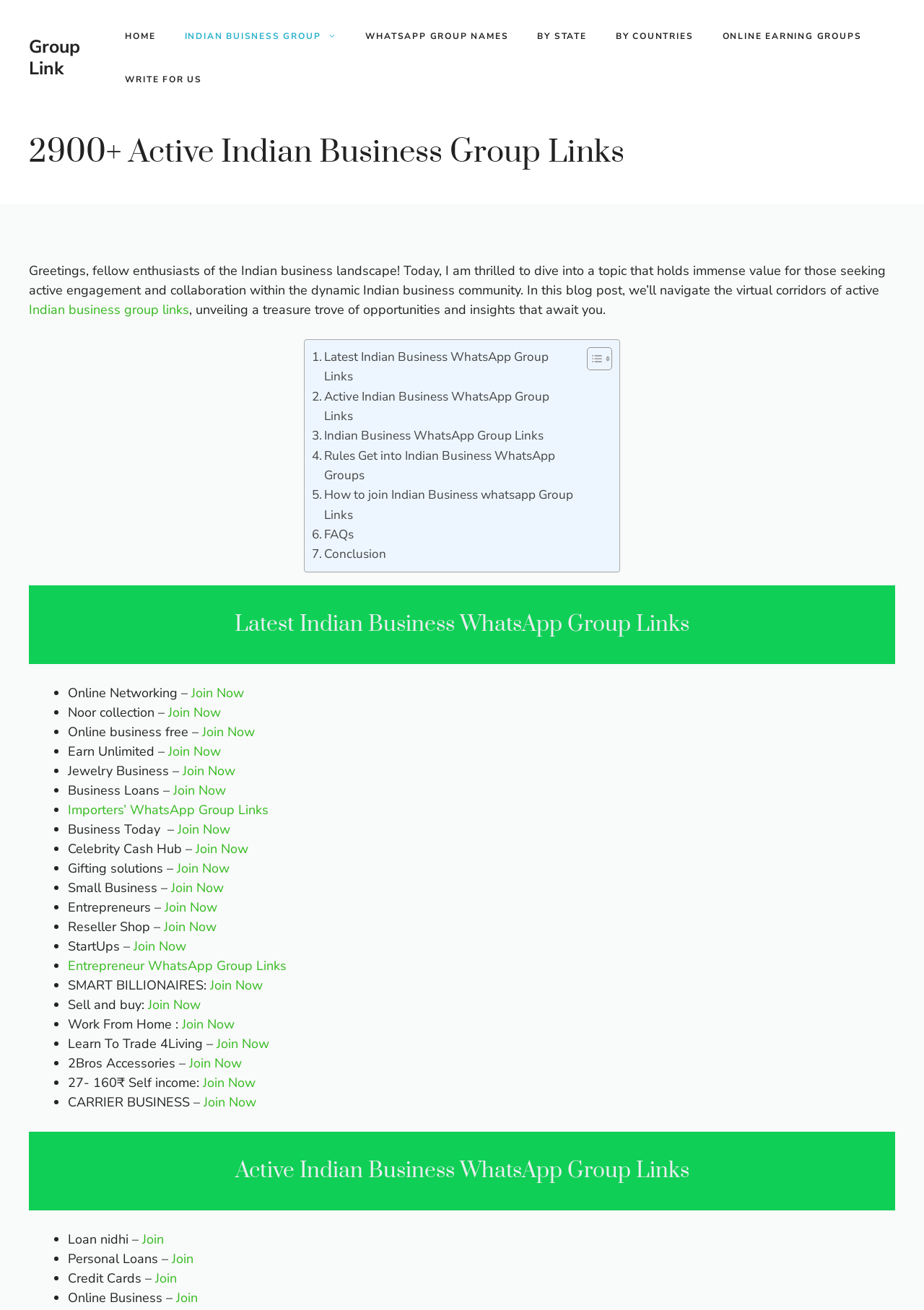Create a full and detailed caption for the entire webpage.

This webpage is a platform that connects users with over 2900 active Indian business group links for dynamic engagement and collaboration. The page is divided into several sections, with a banner at the top displaying the site's name. Below the banner, there is a primary navigation menu with links to various sections, including HOME, INDIAN BUSINESS GROUP, WHATSAPP GROUP NAMES, BY STATE, BY COUNTRIES, ONLINE EARNING GROUPS, and WRITE FOR US.

The main content of the page is a blog post that discusses the importance of active engagement and collaboration within the Indian business community. The post is divided into several sections, with headings and subheadings that outline the topics covered. The content is written in a formal tone and includes links to various WhatsApp group links related to Indian business.

To the right of the blog post, there is a table with several links to WhatsApp group links, including Latest Indian Business WhatsApp Group Links, Active Indian Business WhatsApp Group Links, and Indian Business WhatsApp Group Links. Each link is accompanied by a brief description and an image.

Below the table, there is a list of WhatsApp group links, each with a brief description and a "Join Now" button. The list is organized into sections, with headings that categorize the links by topic, such as Online Networking, Business Loans, and Entrepreneurs.

Throughout the page, there are several images and icons that add visual interest and break up the text. The overall design is clean and easy to navigate, with clear headings and concise text that makes it easy to find the information you need.